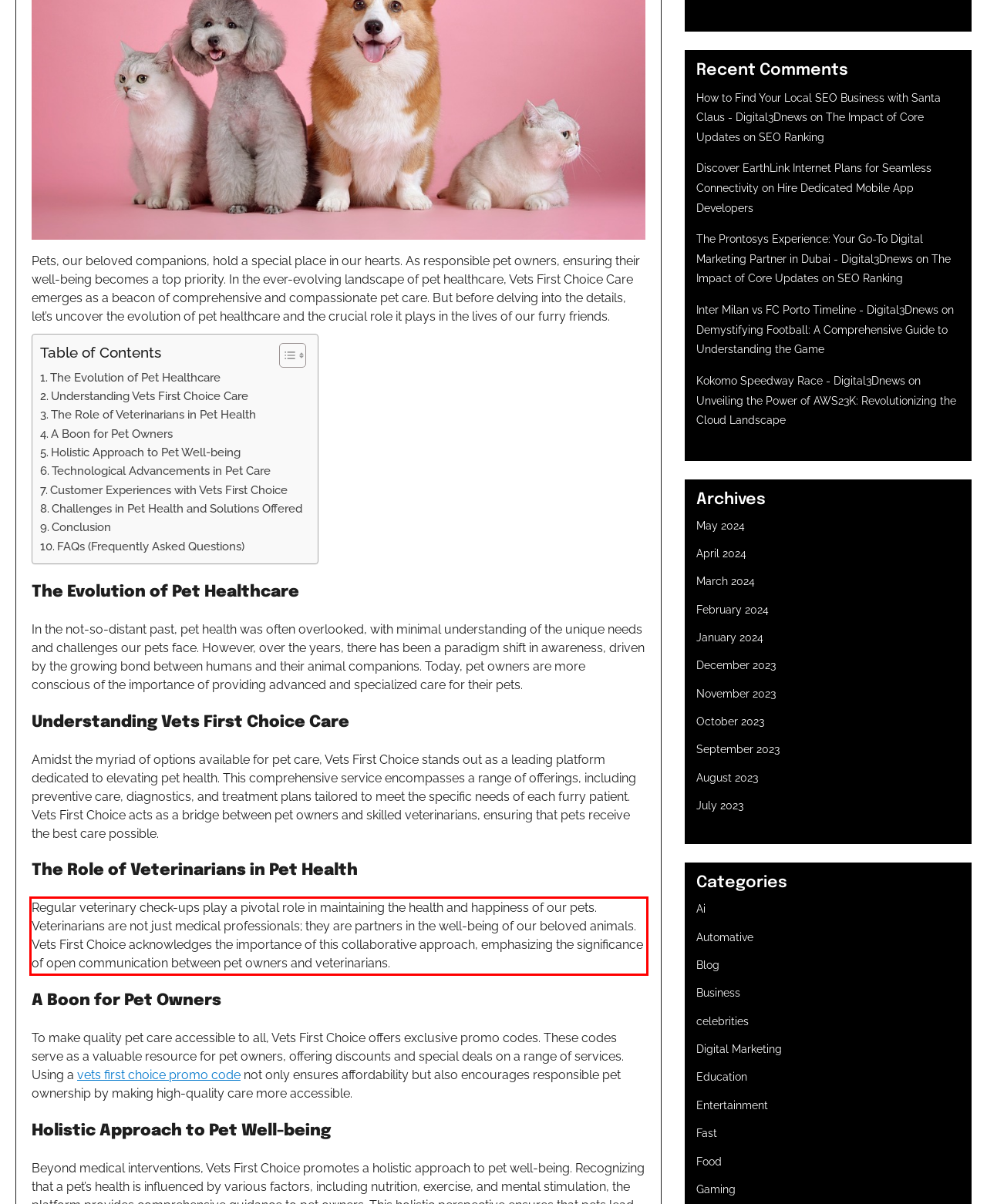Within the screenshot of the webpage, there is a red rectangle. Please recognize and generate the text content inside this red bounding box.

Regular veterinary check-ups play a pivotal role in maintaining the health and happiness of our pets. Veterinarians are not just medical professionals; they are partners in the well-being of our beloved animals. Vets First Choice acknowledges the importance of this collaborative approach, emphasizing the significance of open communication between pet owners and veterinarians.